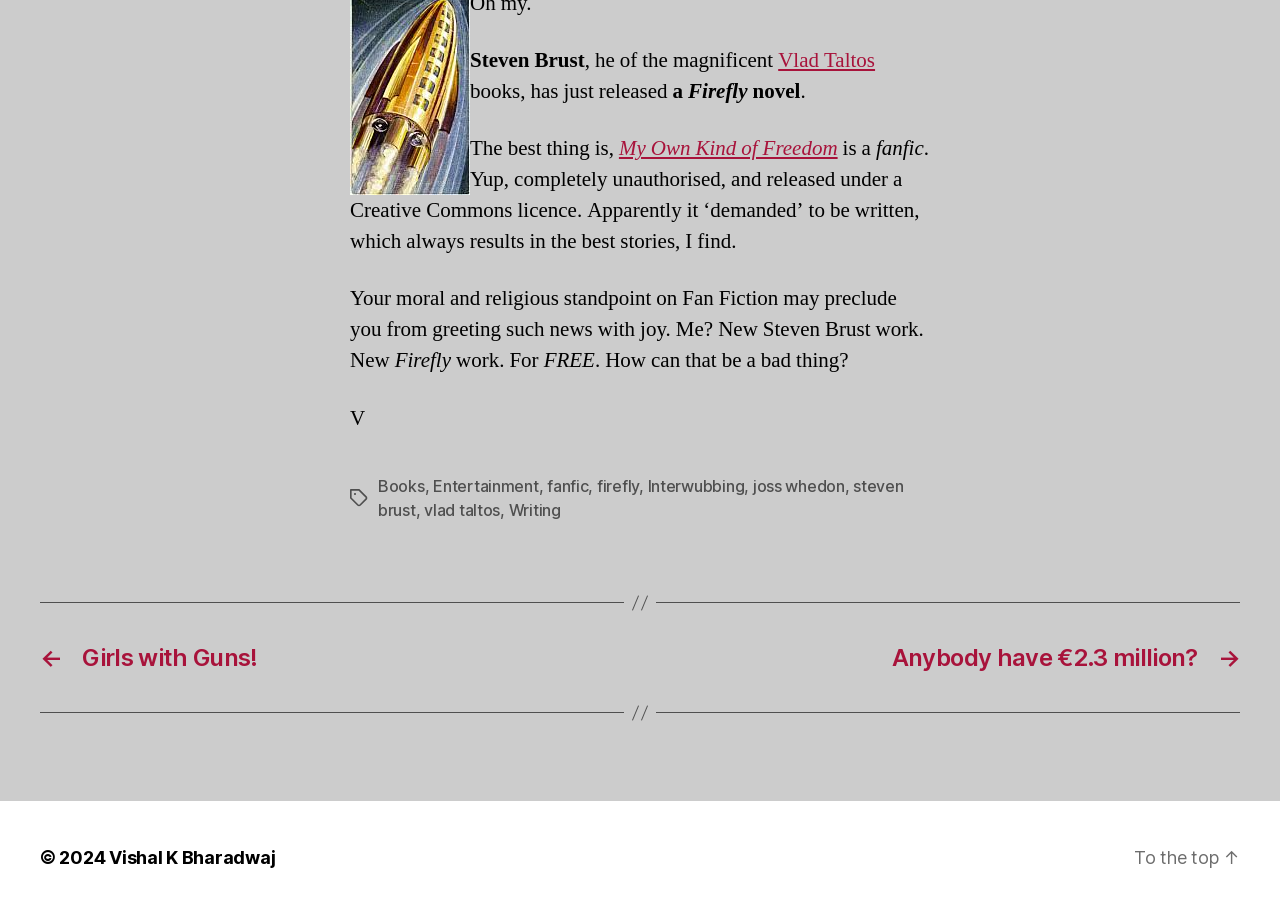Based on the image, please elaborate on the answer to the following question:
Who is the author of the novel 'Firefly'?

The author of the novel 'Firefly' can be determined by reading the text on the webpage, which mentions 'Steven Brust, he of the magnificent Vlad Taltos books, has just released a Firefly novel.' This indicates that Steven Brust is the author of the novel 'Firefly'.